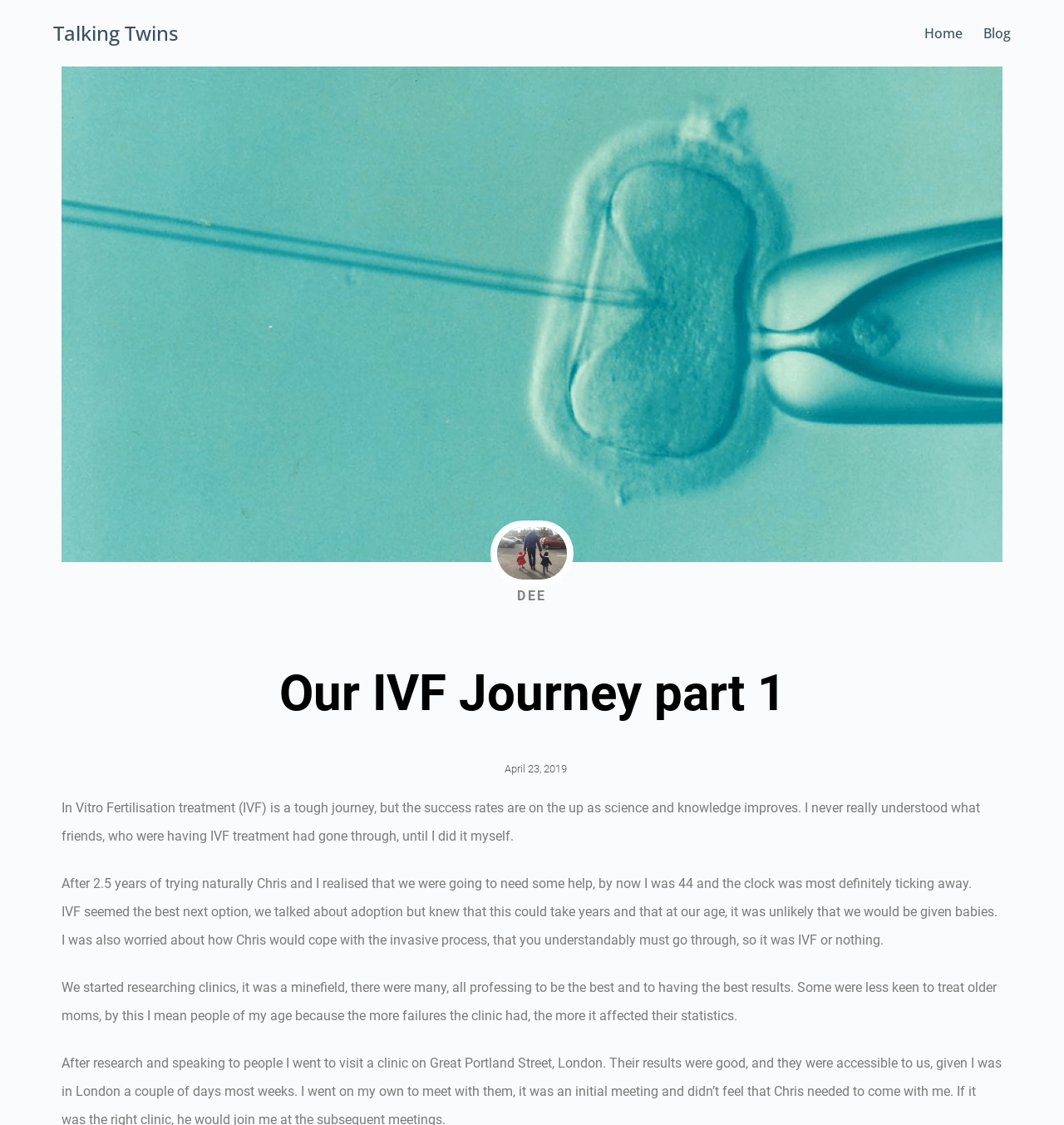Answer the question below in one word or phrase:
What is the topic of the blog post?

IVF Journey